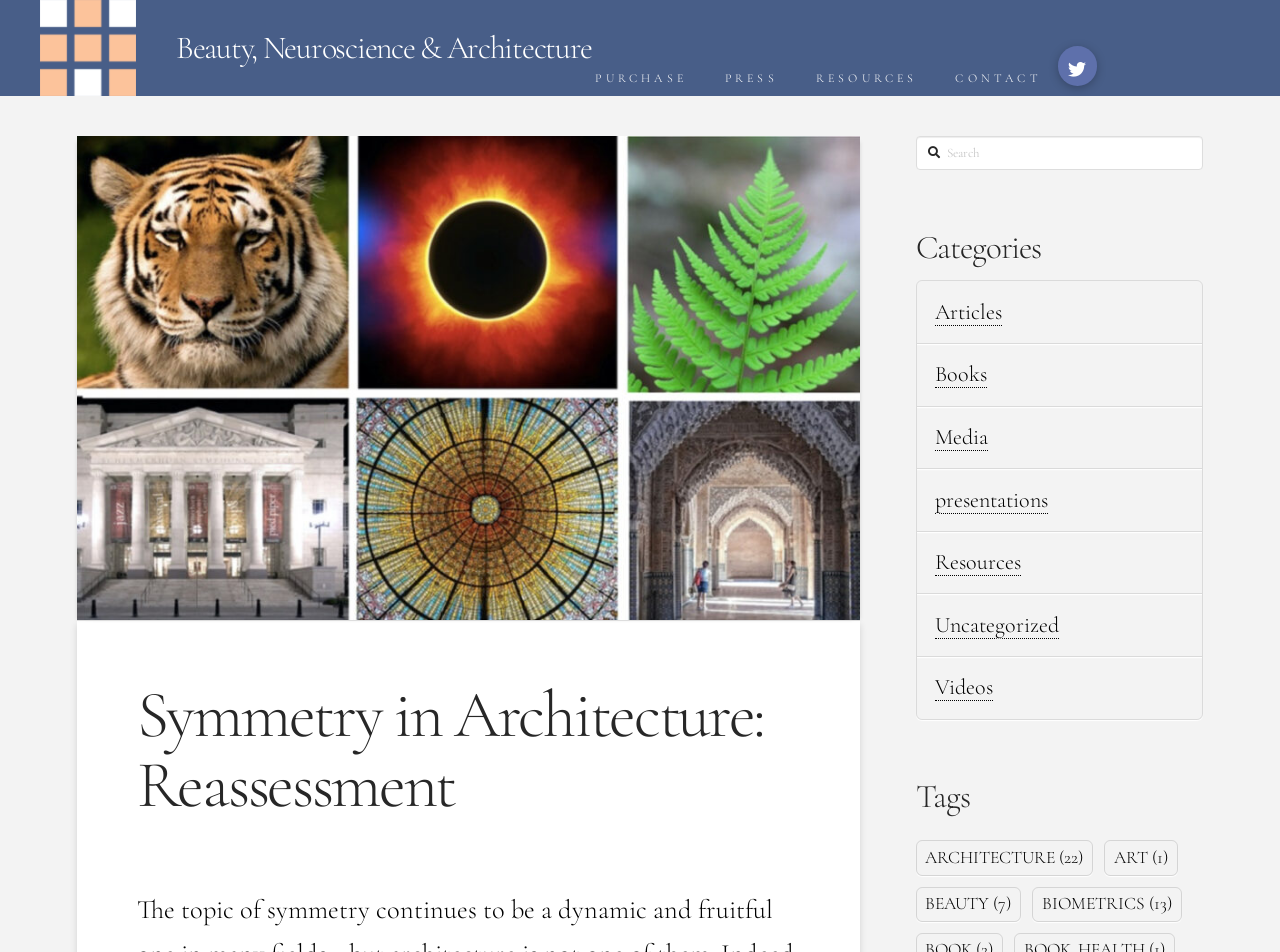What is the primary heading on this webpage?

Beauty, Neuroscience & Architecture